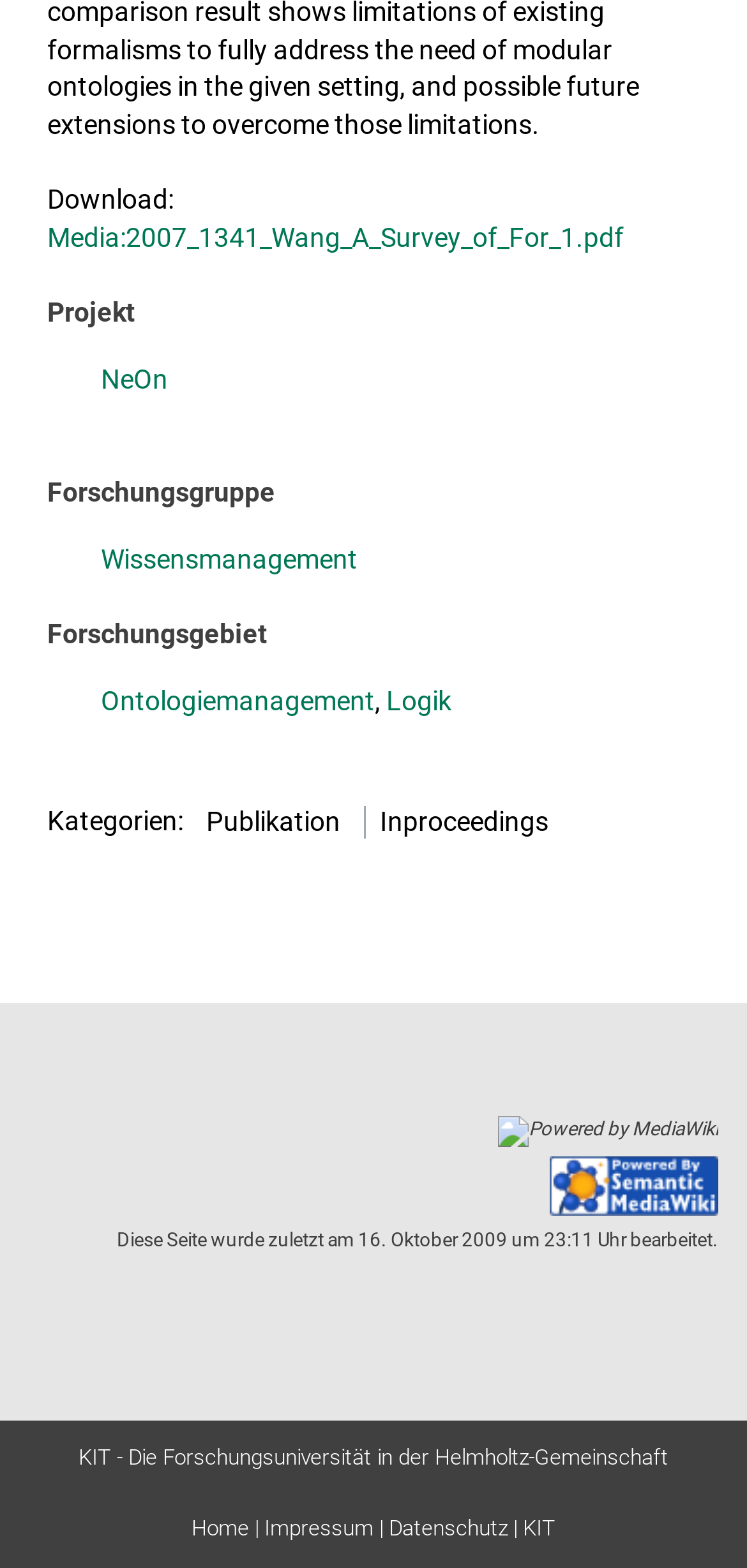Please locate the bounding box coordinates of the element that needs to be clicked to achieve the following instruction: "Go to the Forschungsgruppe page". The coordinates should be four float numbers between 0 and 1, i.e., [left, top, right, bottom].

[0.063, 0.304, 0.368, 0.323]